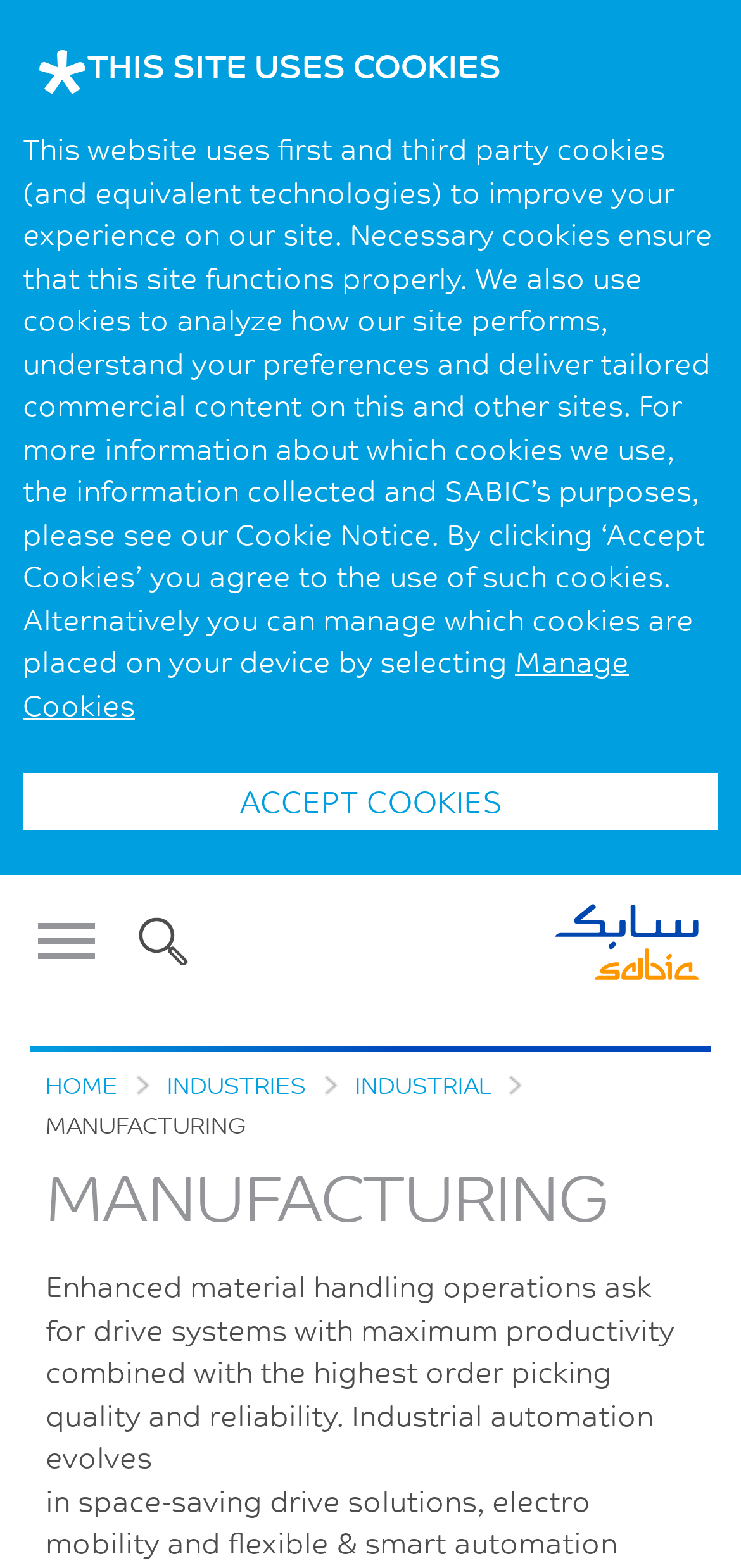What is the topic of the paragraph below the menu?
Based on the image, give a concise answer in the form of a single word or short phrase.

Industrial automation